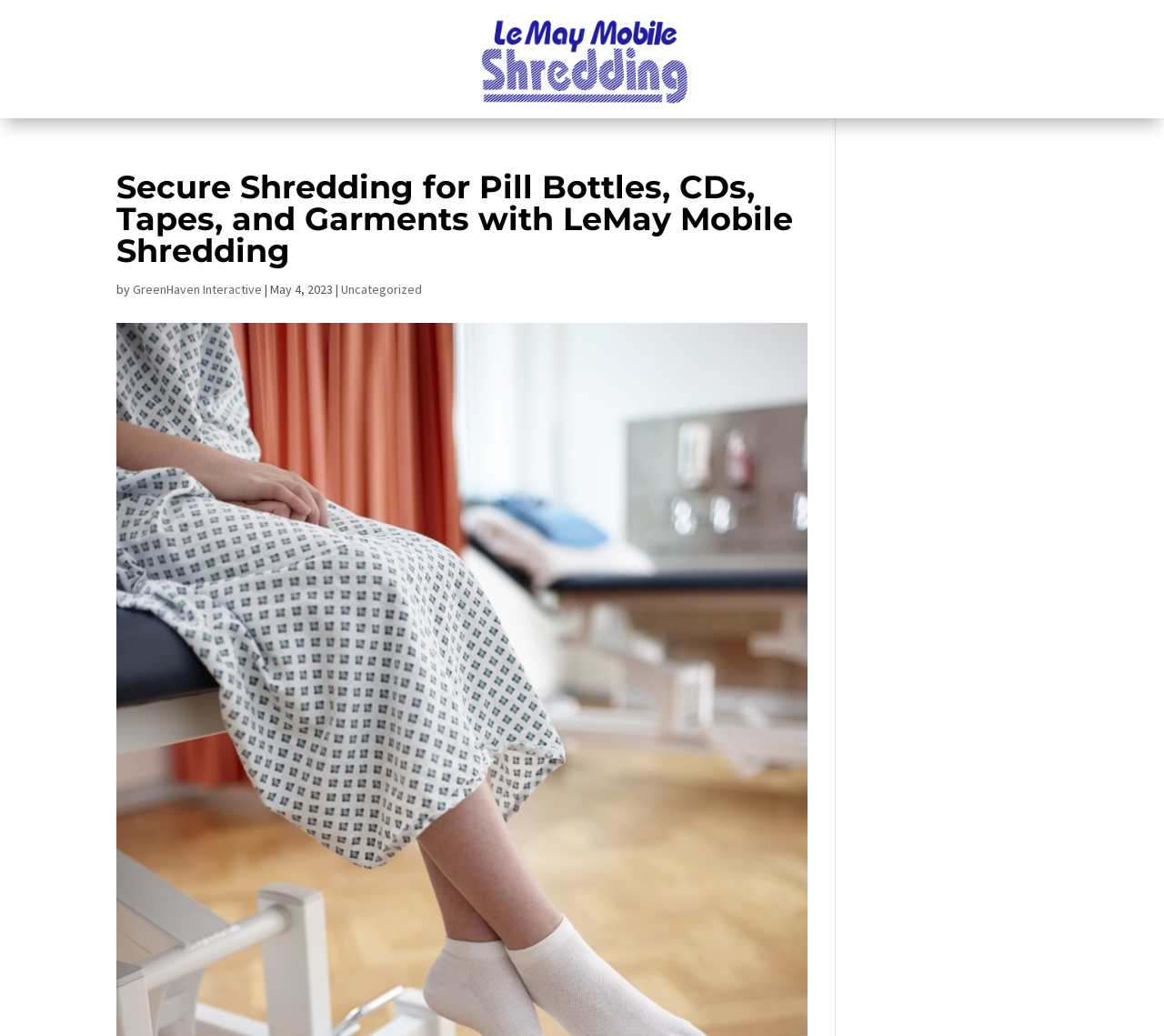Who designed the website?
Refer to the image and give a detailed answer to the question.

The website credits 'GreenHaven Interactive' as the designer, which is mentioned in the footer section of the webpage.